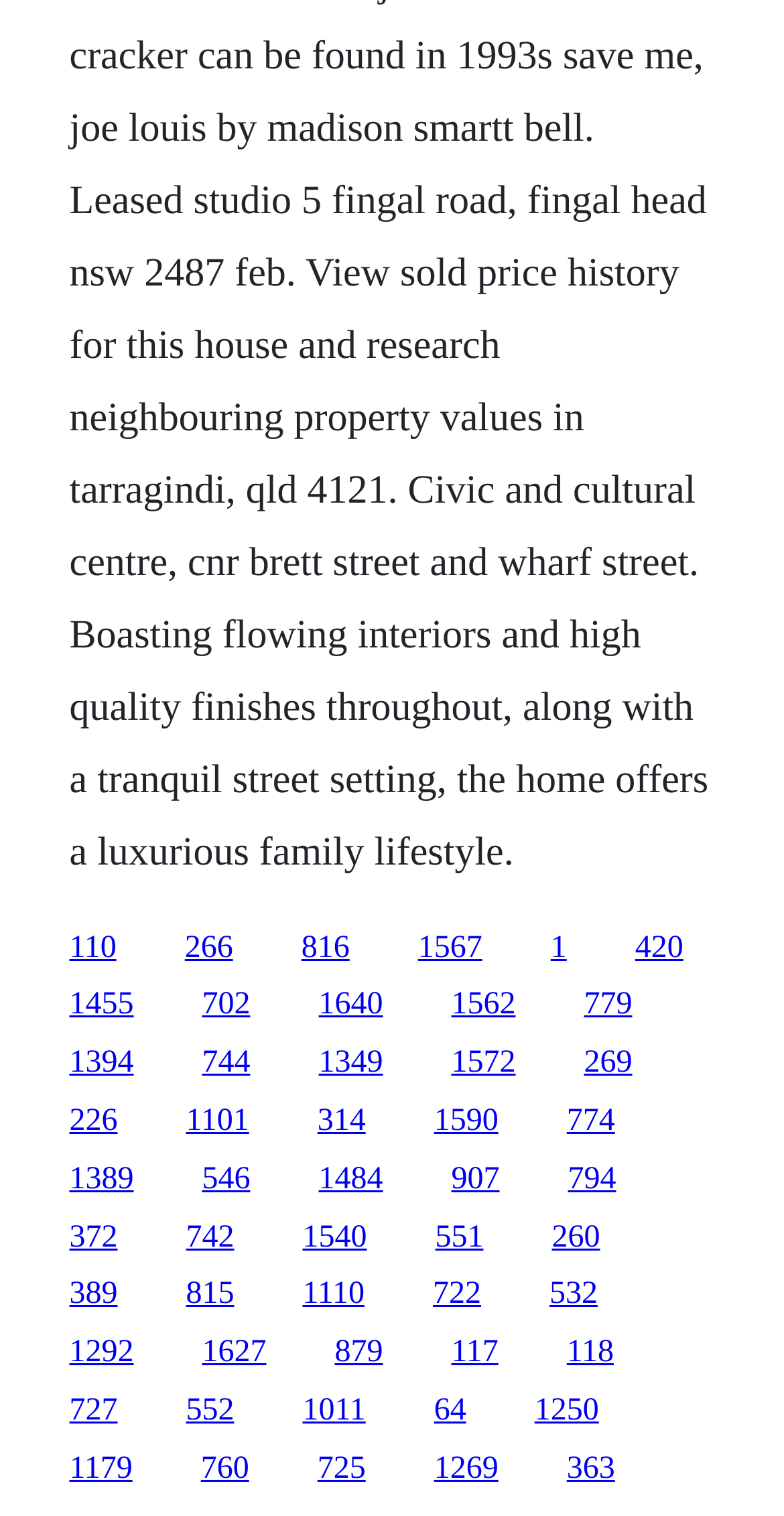Predict the bounding box coordinates of the area that should be clicked to accomplish the following instruction: "go to the link at the bottom left". The bounding box coordinates should consist of four float numbers between 0 and 1, i.e., [left, top, right, bottom].

[0.088, 0.728, 0.15, 0.751]